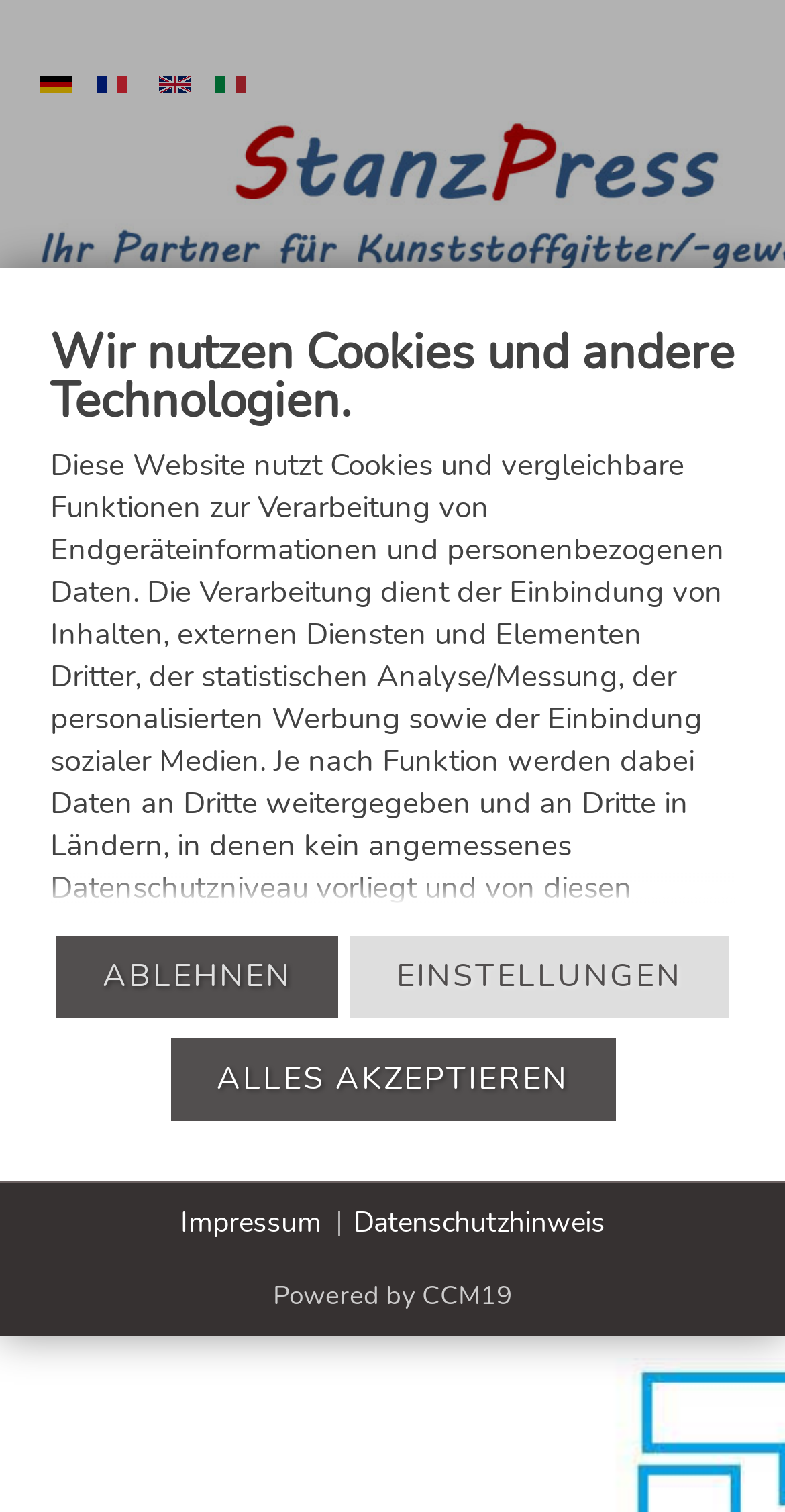How many main navigation links are there on the webpage?
Analyze the image and provide a thorough answer to the question.

I counted the main navigation links on the webpage, which are 'Home', 'Floor grid', 'Queen excluder', 'Cheese mats', 'Events', 'Contact', and 'Propolis grids'. There are 7 links in total.